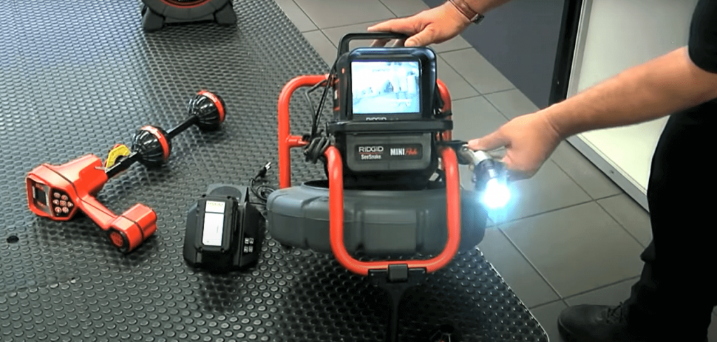Give an in-depth description of the image.

The image showcases a high-tech sewer inspection camera system, specifically the Rigid Mini SeeSnake, positioned on a textured black surface. This advanced equipment is utilized for diagnosing sewer line issues, featuring a display screen that offers real-time visuals of the plumbing conditions. The camera, equipped with a powerful light, is being operated by a technician, whose hand is visible as they aim the light towards the inspection area. Surrounding the camera are additional tools, including a red inspection camera and a handheld device, indicating a comprehensive approach to sewer line repair services. This setup exemplifies the professionalism and expertise expected in sewer line maintenance and repair, emphasizing a commitment to quality service. The context highlights a service provider in Ventura, CA, focusing on their extensive experience and dedication to customer satisfaction in sewer line repair.